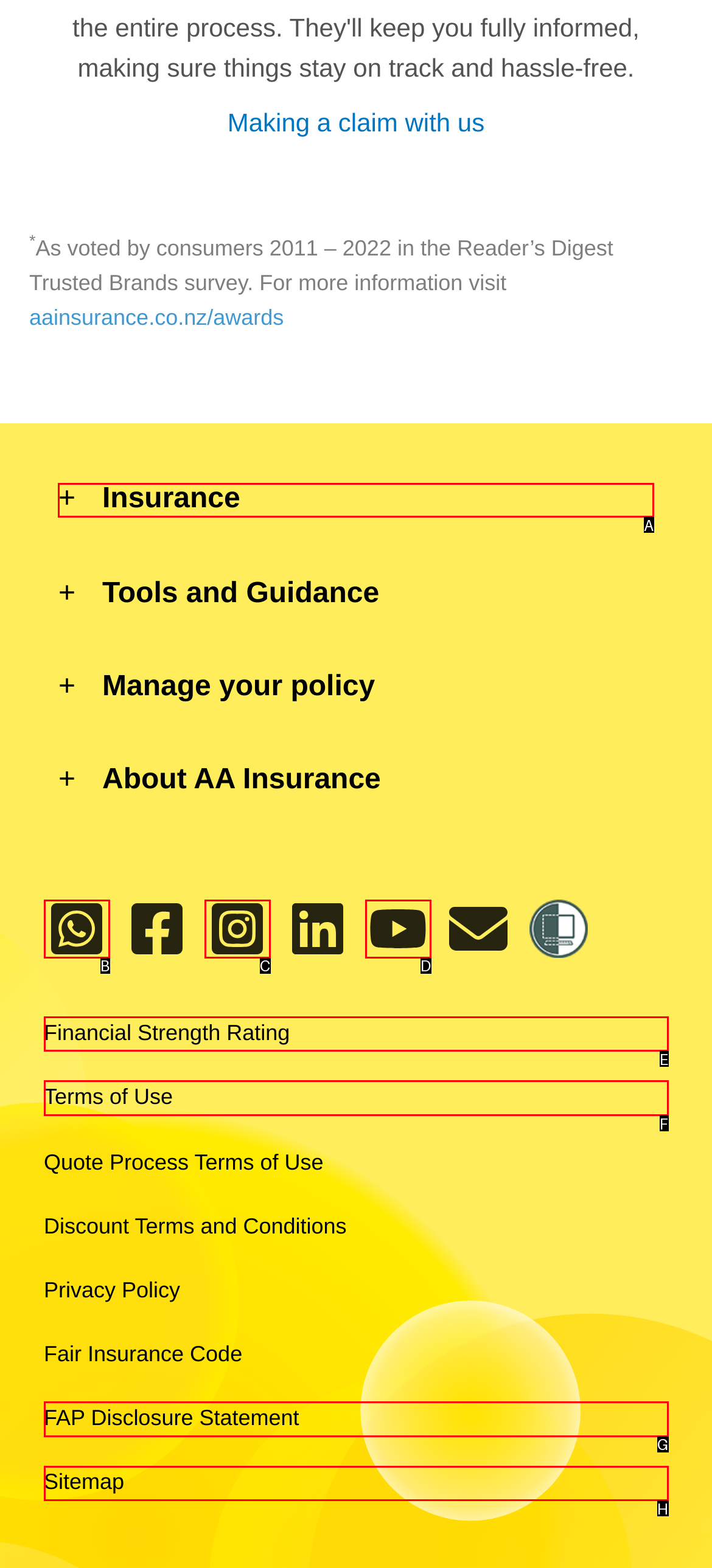Which option should be clicked to execute the following task: Go to '+ Insurance'? Respond with the letter of the selected option.

A